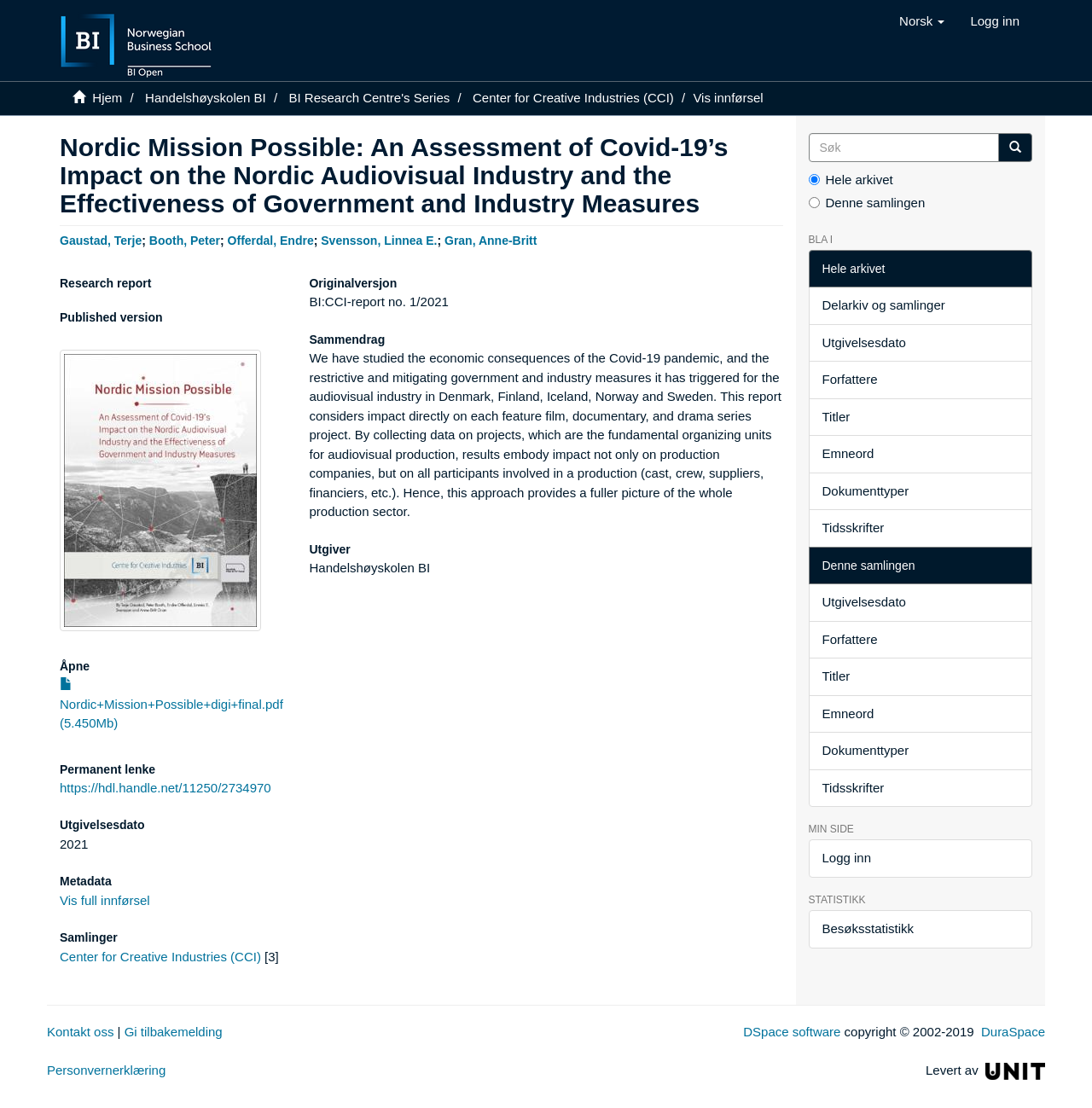What is the file size of the report?
Using the image provided, answer with just one word or phrase.

5.450Mb